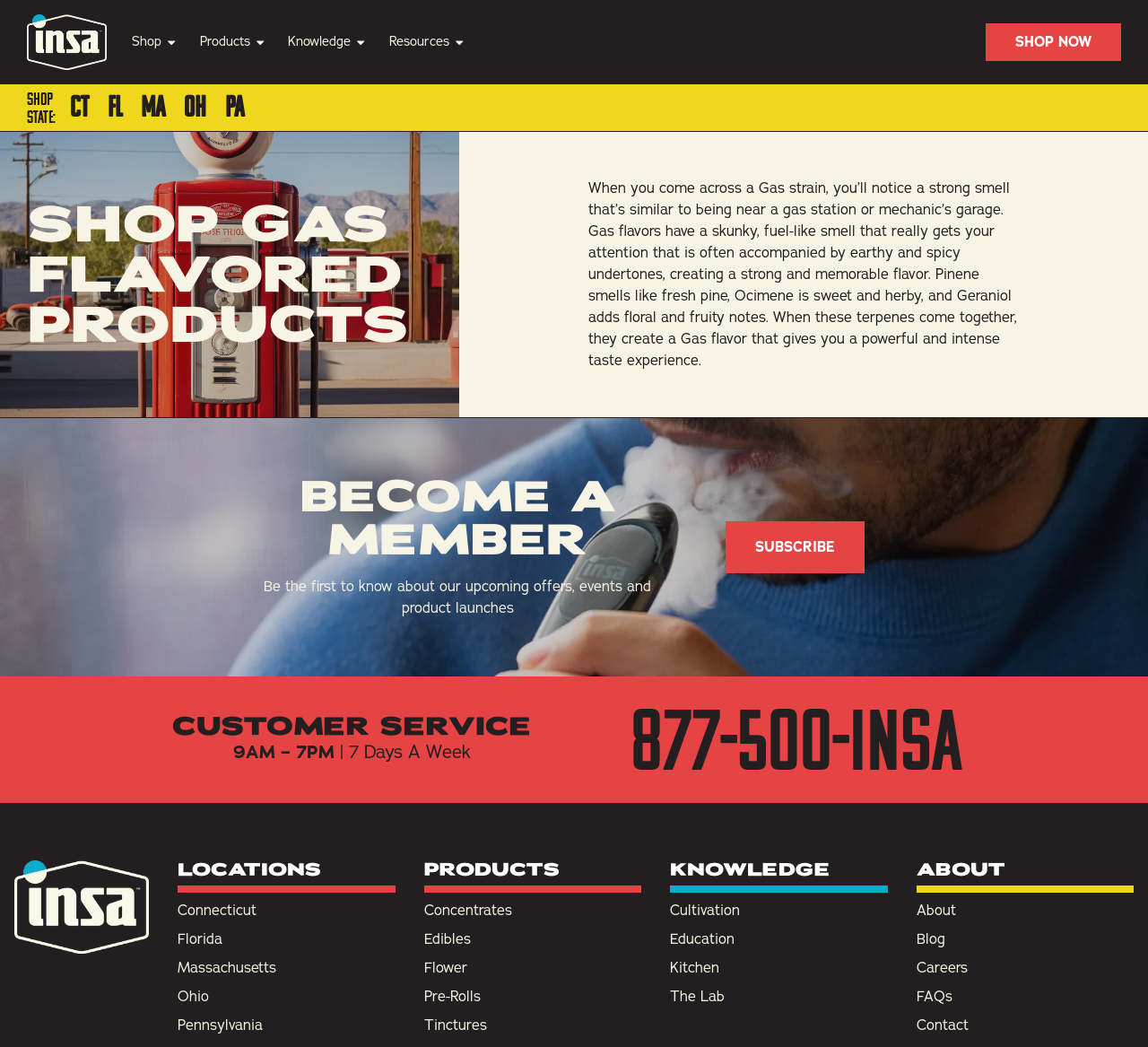Generate a thorough caption detailing the webpage content.

This webpage is about INSA Dispensaries, a cannabis company. At the top left, there is an INSA logo, which is a link. Next to it, there are four links: "Shop", "Products", "Knowledge", and "Resources", each with a small icon. On the top right, there is a "SHOP NOW" button.

Below the top navigation, there is a section with a heading "STATE:" followed by five links: "CT", "FL", "MA", "OH", and "PA", which are likely links to different state-specific pages.

The main content of the page is divided into three sections. The first section has a heading "SHOP GAS FLAVORED PRODUCTS" and a paragraph of text describing the characteristics of Gas flavored products. The text is accompanied by a background image.

The second section has a heading "BECOME A MEMBER" and a paragraph of text inviting users to subscribe to their newsletter. There is a "SUBSCRIBE" button below the text.

The third section has three subsections: "CUSTOMER SERVICE", "LOCATIONS", and "PRODUCTS". The "CUSTOMER SERVICE" subsection has a heading, a phone number, and a link to contact them. The "LOCATIONS" subsection has a heading and five links to different locations: Connecticut, Florida, Massachusetts, Ohio, and Pennsylvania. The "PRODUCTS" subsection has a heading and five links to different product categories: Concentrates, Edibles, Flower, Pre-Rolls, and Tinctures.

At the bottom of the page, there are four columns of links: "KNOWLEDGE", "ABOUT", "LOCATIONS", and "PRODUCTS". Each column has a heading and several links to related pages.